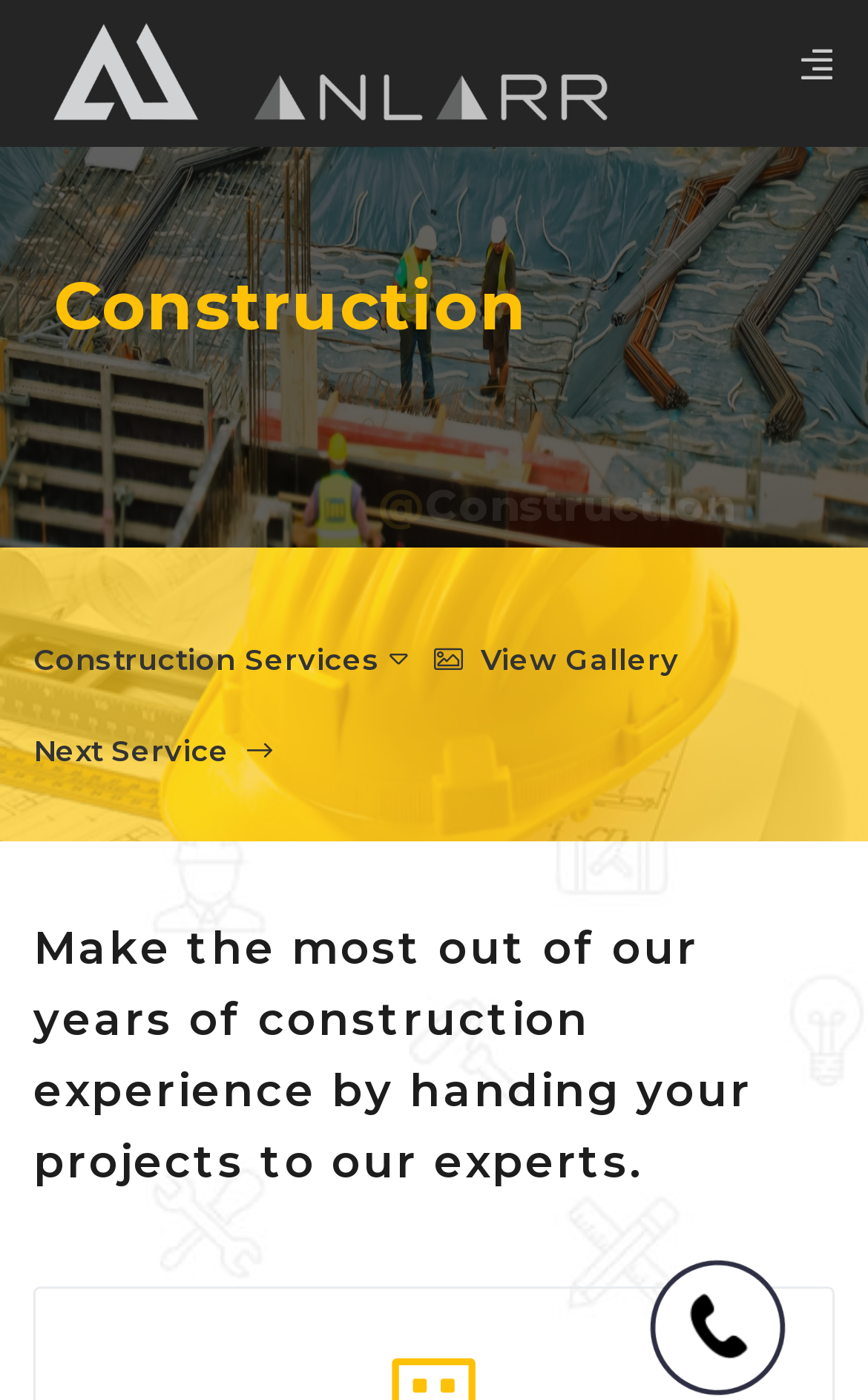What is the purpose of handing projects to Anlarr's experts?
Respond to the question with a single word or phrase according to the image.

To make the most out of years of construction experience